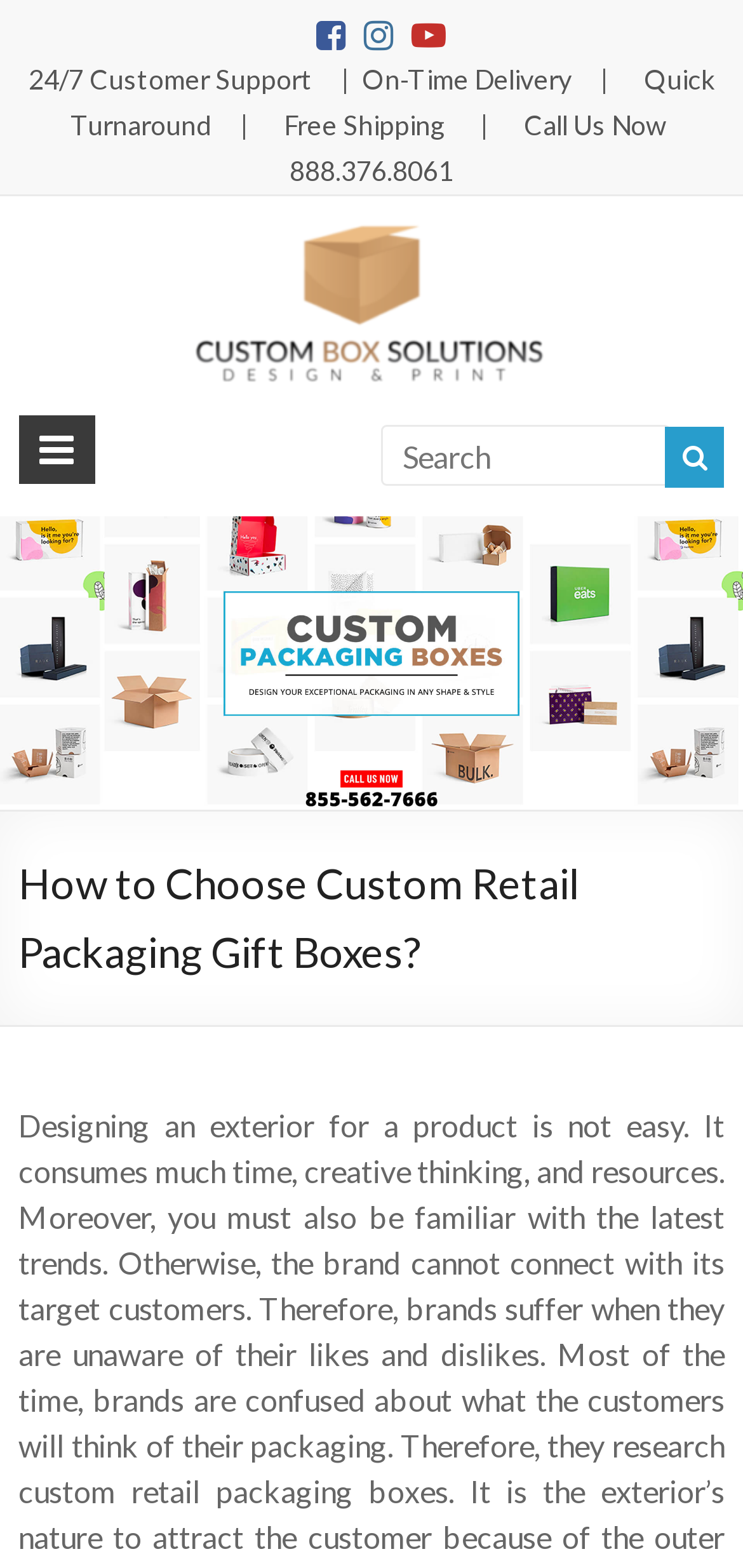Give a one-word or one-phrase response to the question:
What is the main topic of the webpage?

Custom retail packaging